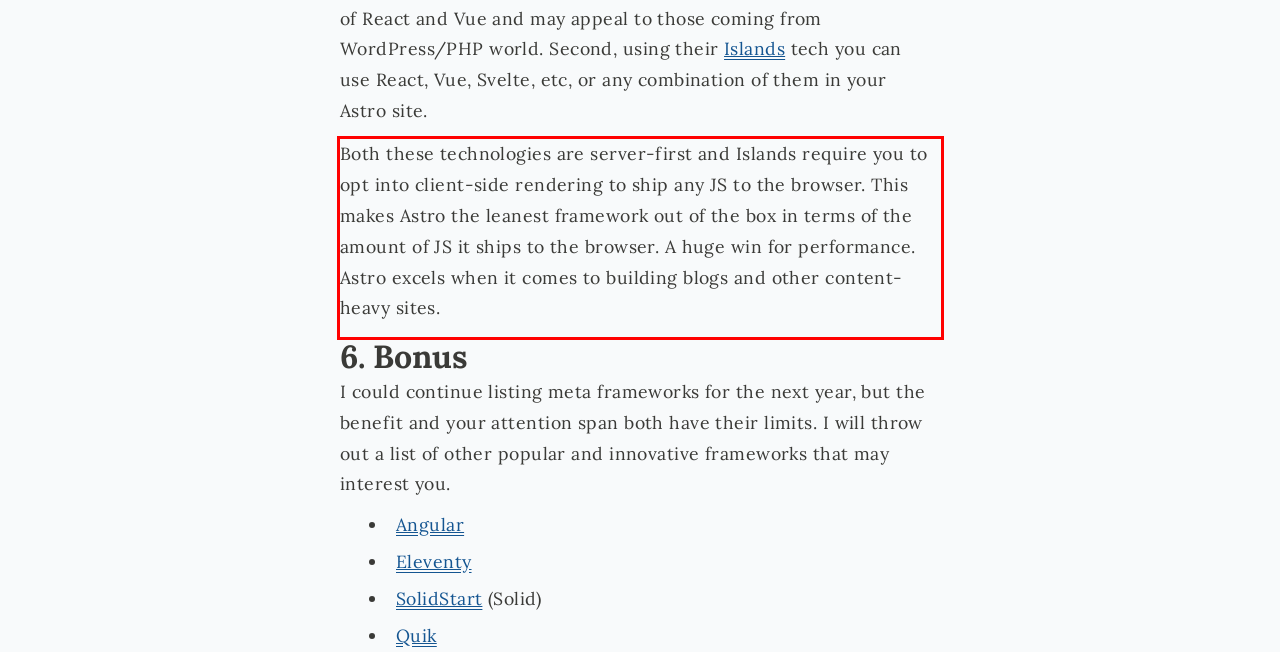You are provided with a screenshot of a webpage featuring a red rectangle bounding box. Extract the text content within this red bounding box using OCR.

Both these technologies are server-first and Islands require you to opt into client-side rendering to ship any JS to the browser. This makes Astro the leanest framework out of the box in terms of the amount of JS it ships to the browser. A huge win for performance. Astro excels when it comes to building blogs and other content-heavy sites.